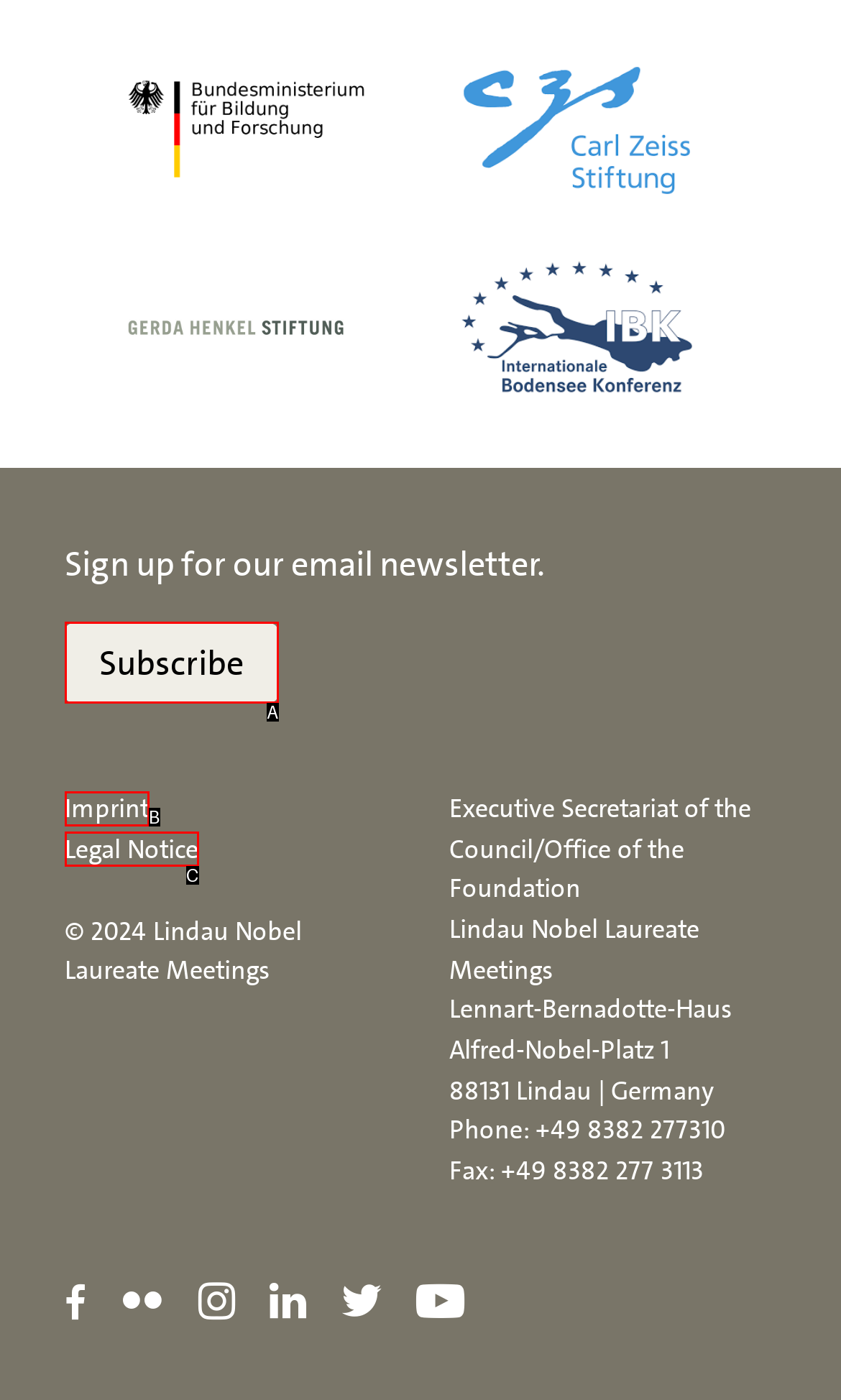Identify the option that corresponds to the description: Subscribe 
Provide the letter of the matching option from the available choices directly.

A